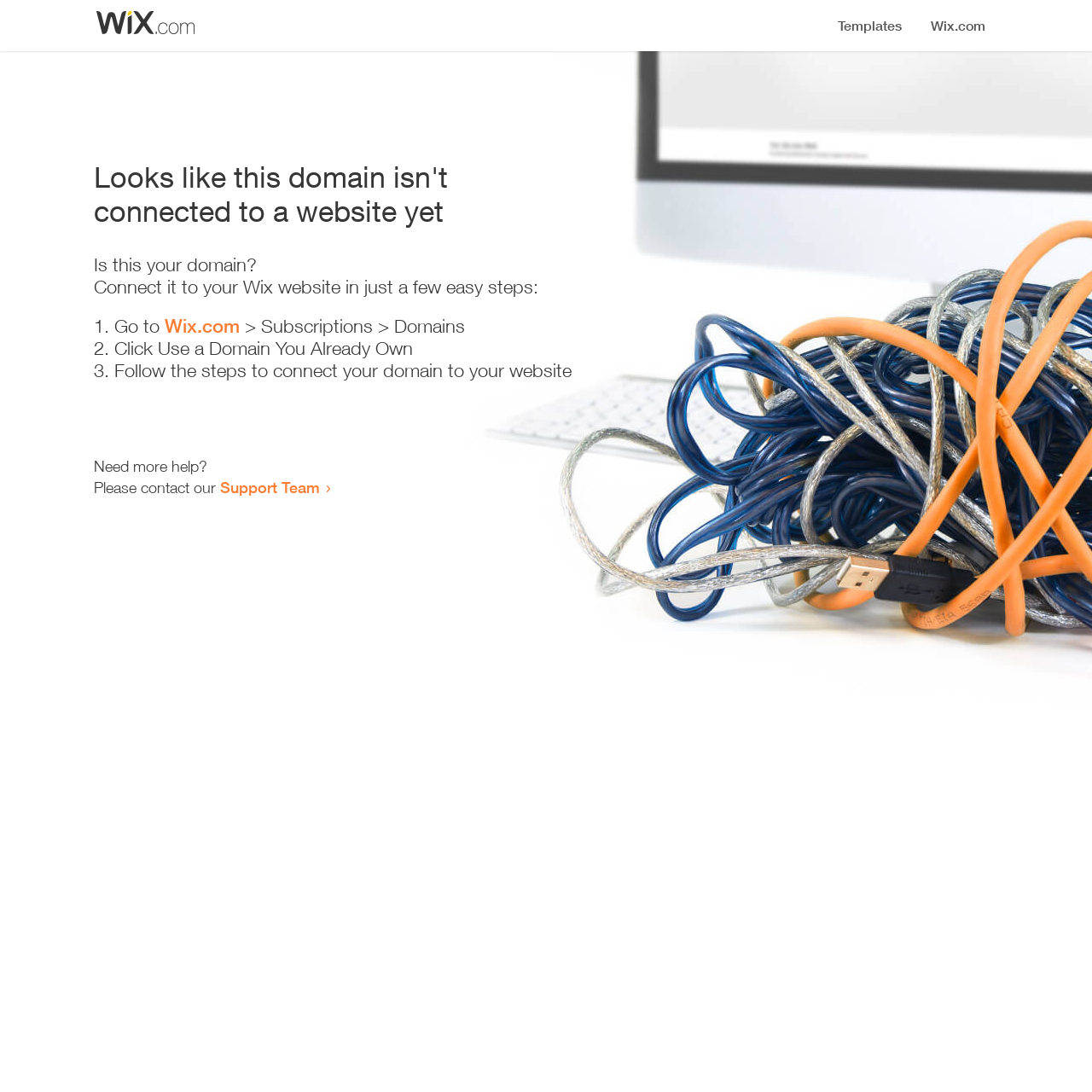Given the description Support Team, predict the bounding box coordinates of the UI element. Ensure the coordinates are in the format (top-left x, top-left y, bottom-right x, bottom-right y) and all values are between 0 and 1.

[0.202, 0.438, 0.293, 0.455]